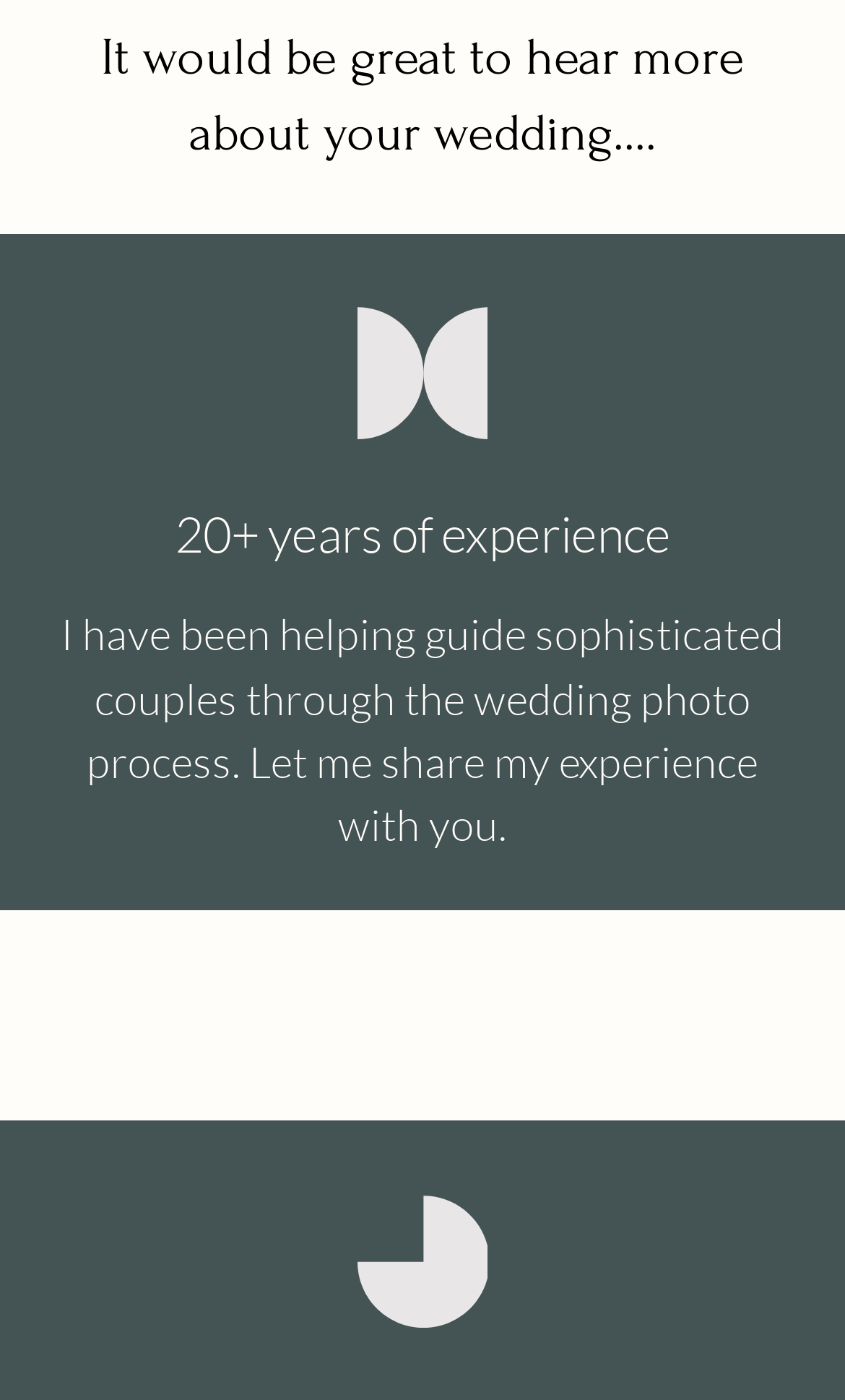Use a single word or phrase to answer the question: How many checkboxes are there?

5